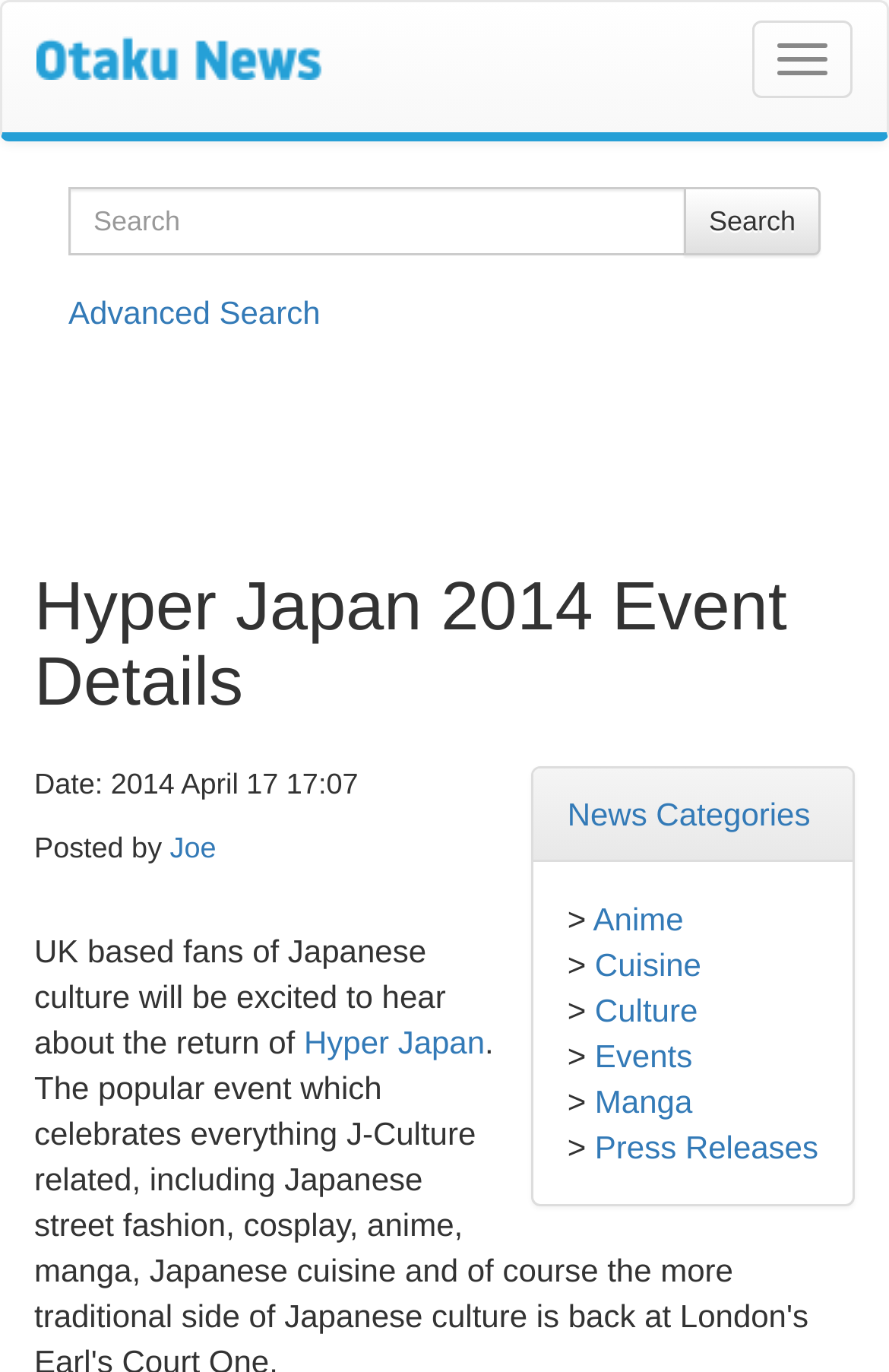Identify the bounding box coordinates of the region that should be clicked to execute the following instruction: "Explore Anime news".

[0.667, 0.656, 0.769, 0.682]